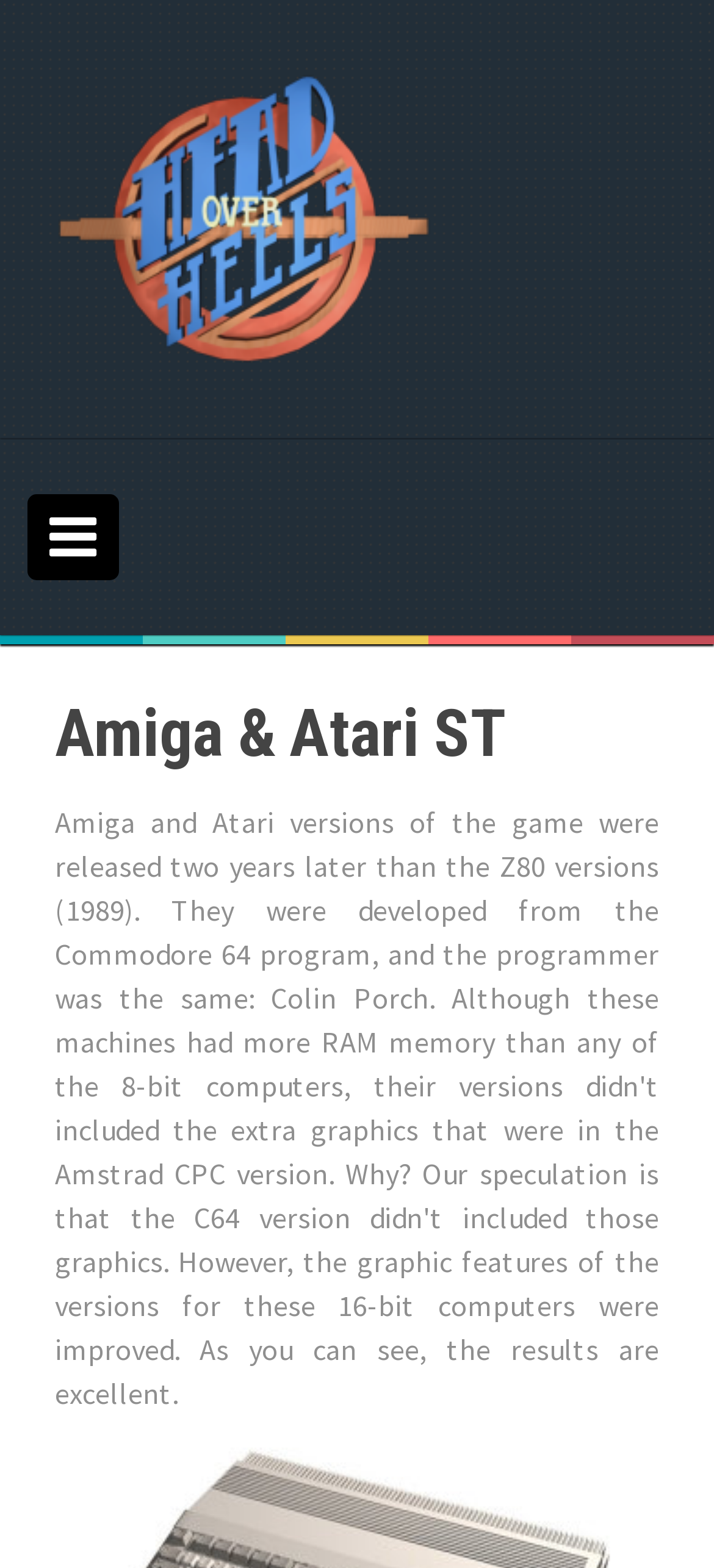Determine the heading of the webpage and extract its text content.

Amiga & Atari ST